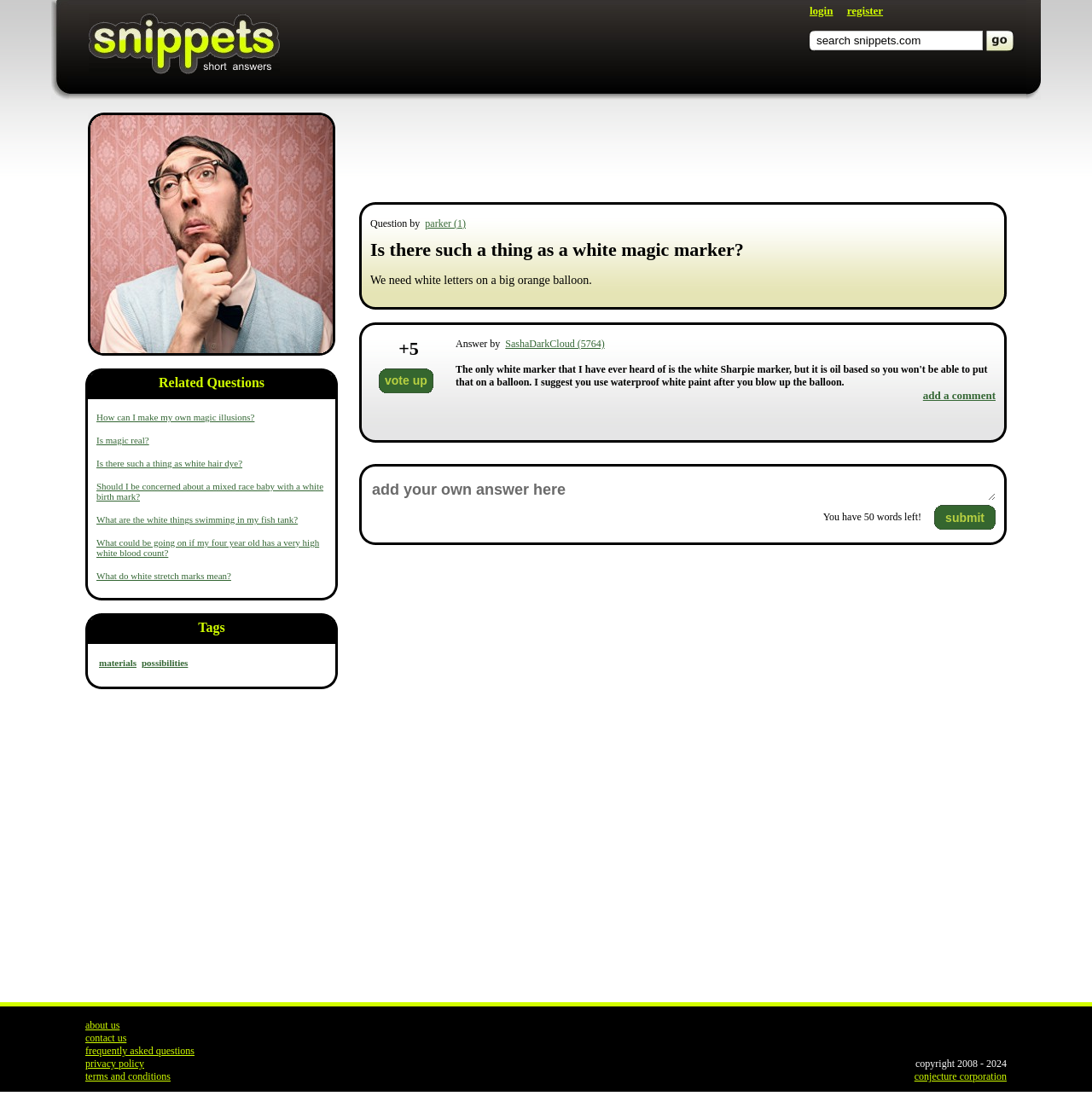Provide a short answer using a single word or phrase for the following question: 
What is the username of the person who asked the question?

parker